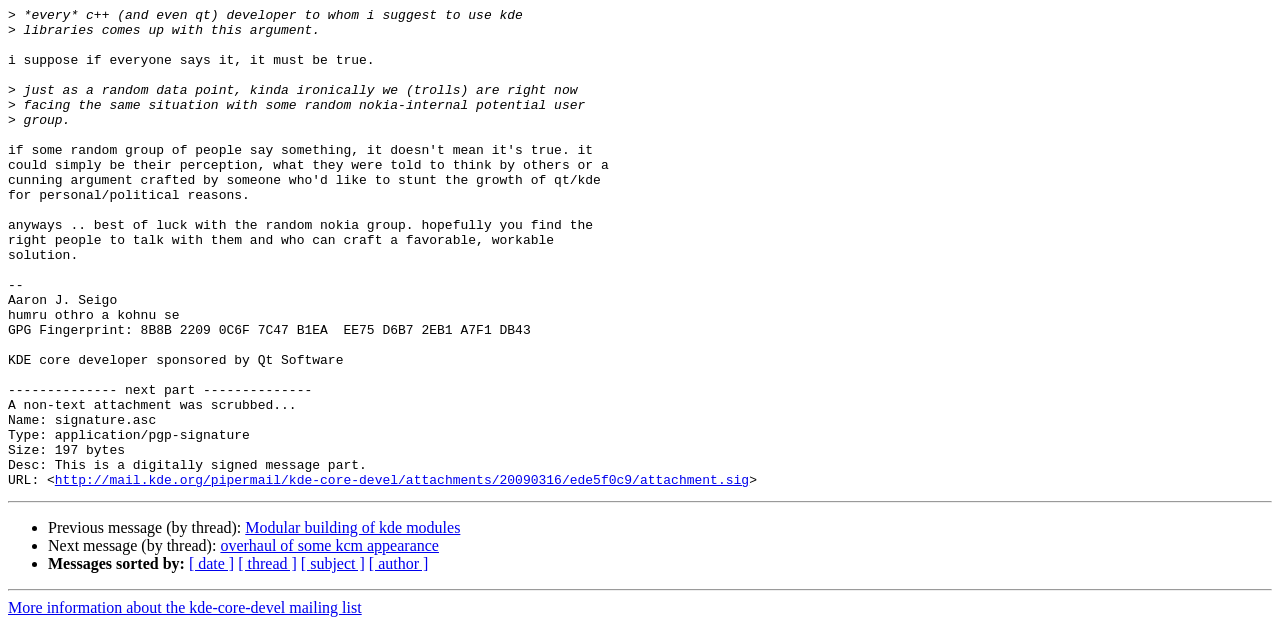Based on the element description: "overhaul of some kcm appearance", identify the UI element and provide its bounding box coordinates. Use four float numbers between 0 and 1, [left, top, right, bottom].

[0.172, 0.86, 0.343, 0.887]